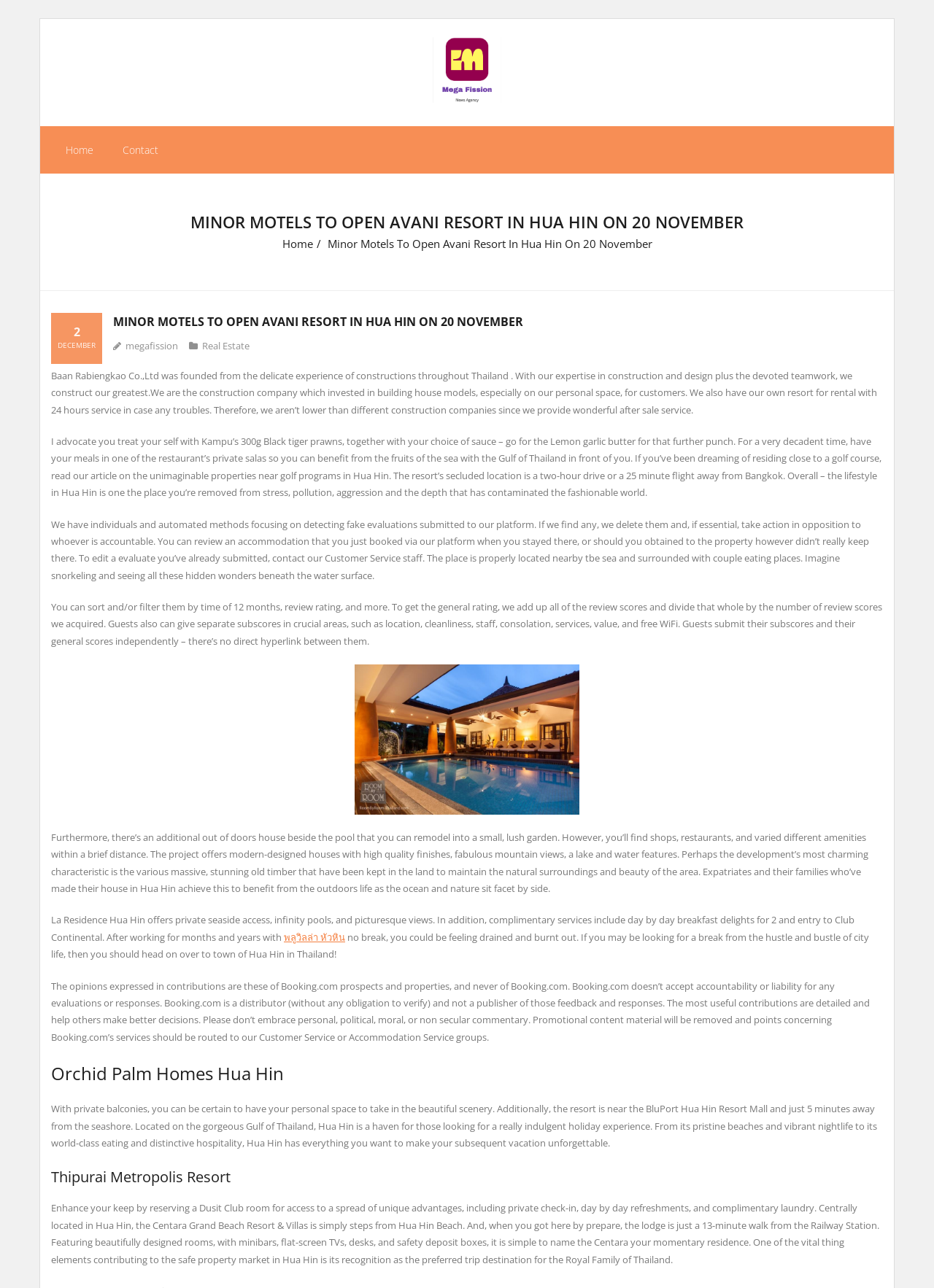Summarize the webpage in an elaborate manner.

The webpage is about Minor Motels opening an Avani Resort in Hua Hin on November 20. At the top, there is a link to skip to the content. Below that, there is a logo of Mega Fission, which is an image with a link to the website. 

On the left side, there is a layout table with links to "Home" and "Contact". On the right side, there is a heading that repeats the title of the webpage. Below that, there are several sections of text describing the resort and its amenities. 

The first section talks about the construction company, Baan Rabiengkao Co.,Ltd, and its expertise in building houses and resorts. The second section describes a restaurant, Kampu, and its menu items. The third section discusses the lifestyle in Hua Hin, which is peaceful and away from stress and pollution.

The fourth section appears to be a review of an accommodation, with a rating system and a description of the property. The fifth section has an image of a villa in Hua Hin, and the text describes the project's modern design and natural surroundings. 

The sixth section talks about La Residence Hua Hin, which offers private beach access and infinity pools. The seventh section has a link to พลูวิลล่า หัวหิน, and the text describes the benefits of taking a break from city life in Hua Hin. 

The eighth section has a heading "Orchid Palm Homes Hua Hin", and the text describes the resort's private balconies and beautiful scenery. The ninth section has a heading "Thipurai Metropolis Resort", and the text describes the resort's location and amenities. 

Throughout the webpage, there are several links to different accommodations and resorts in Hua Hin, as well as images and descriptions of the properties.